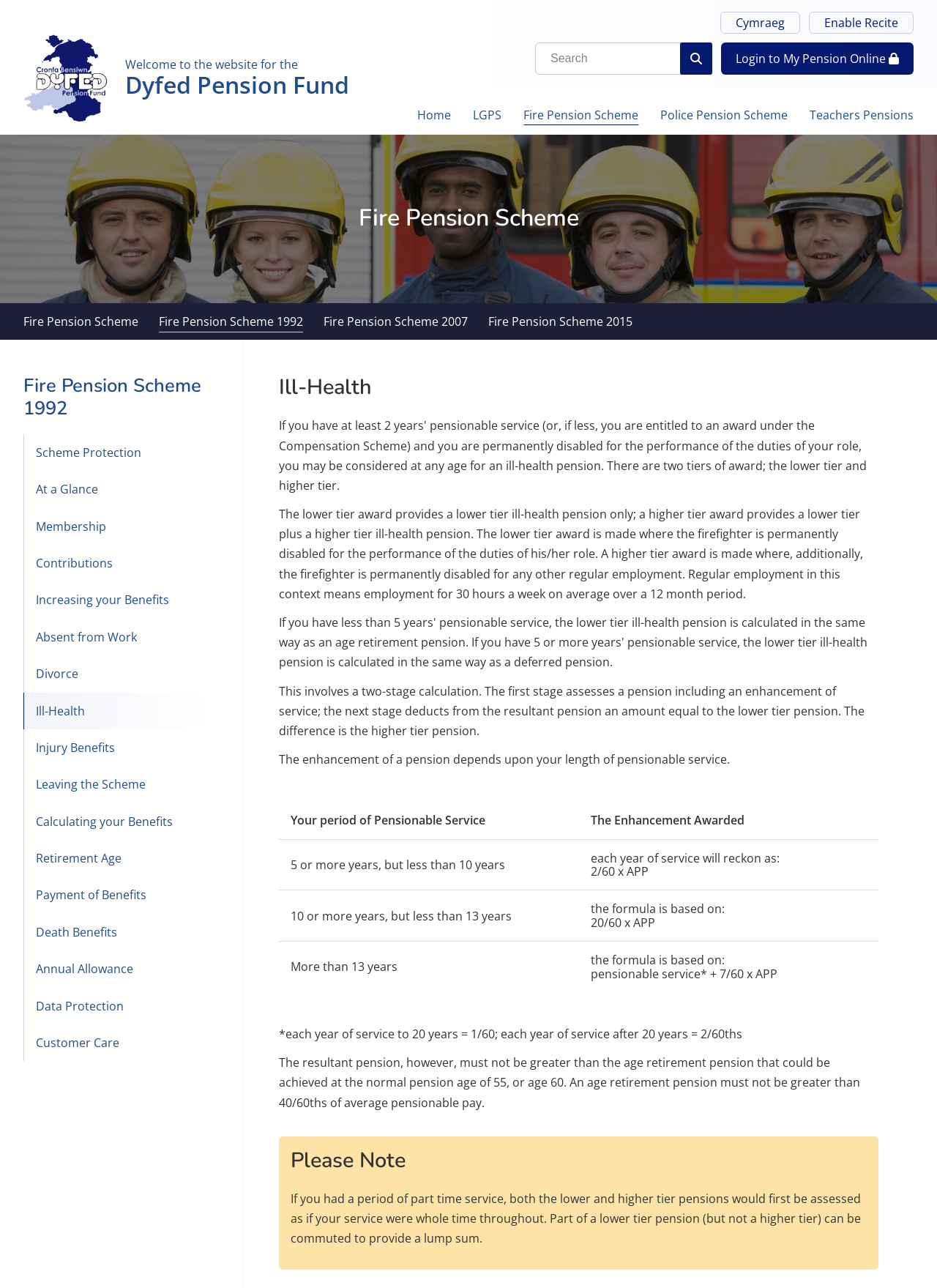From the details in the image, provide a thorough response to the question: What is the topic of the webpage?

The topic of the webpage is 'Ill-Health', which is a section of the Fire Pension Scheme, as indicated by the heading 'Ill-Health' and the content of the webpage.